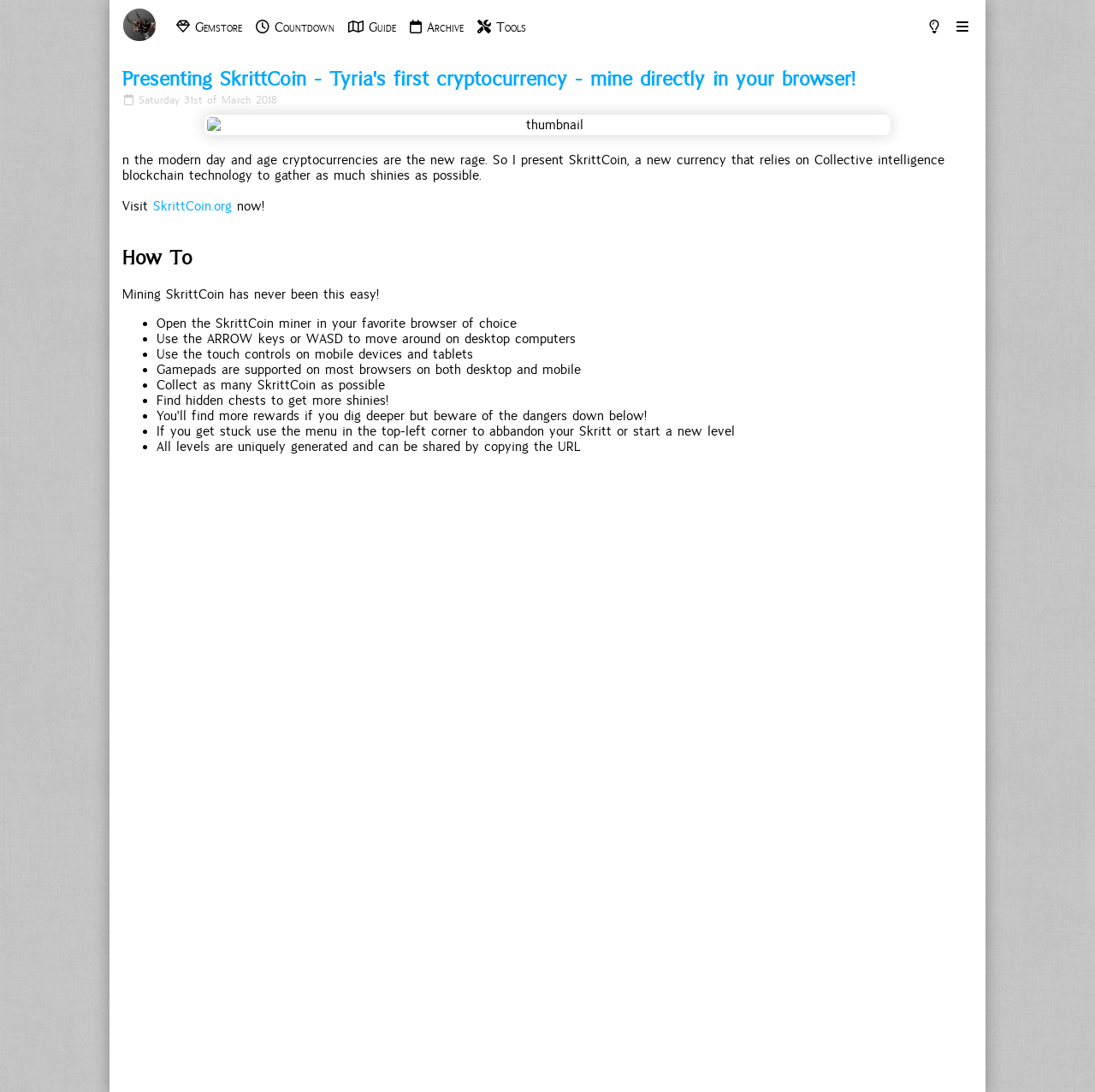What is the function of the menu in the top-left corner?
Using the image as a reference, give an elaborate response to the question.

The webpage mentions that if you get stuck, you can use the menu in the top-left corner to abandon your Skritt or start a new level.